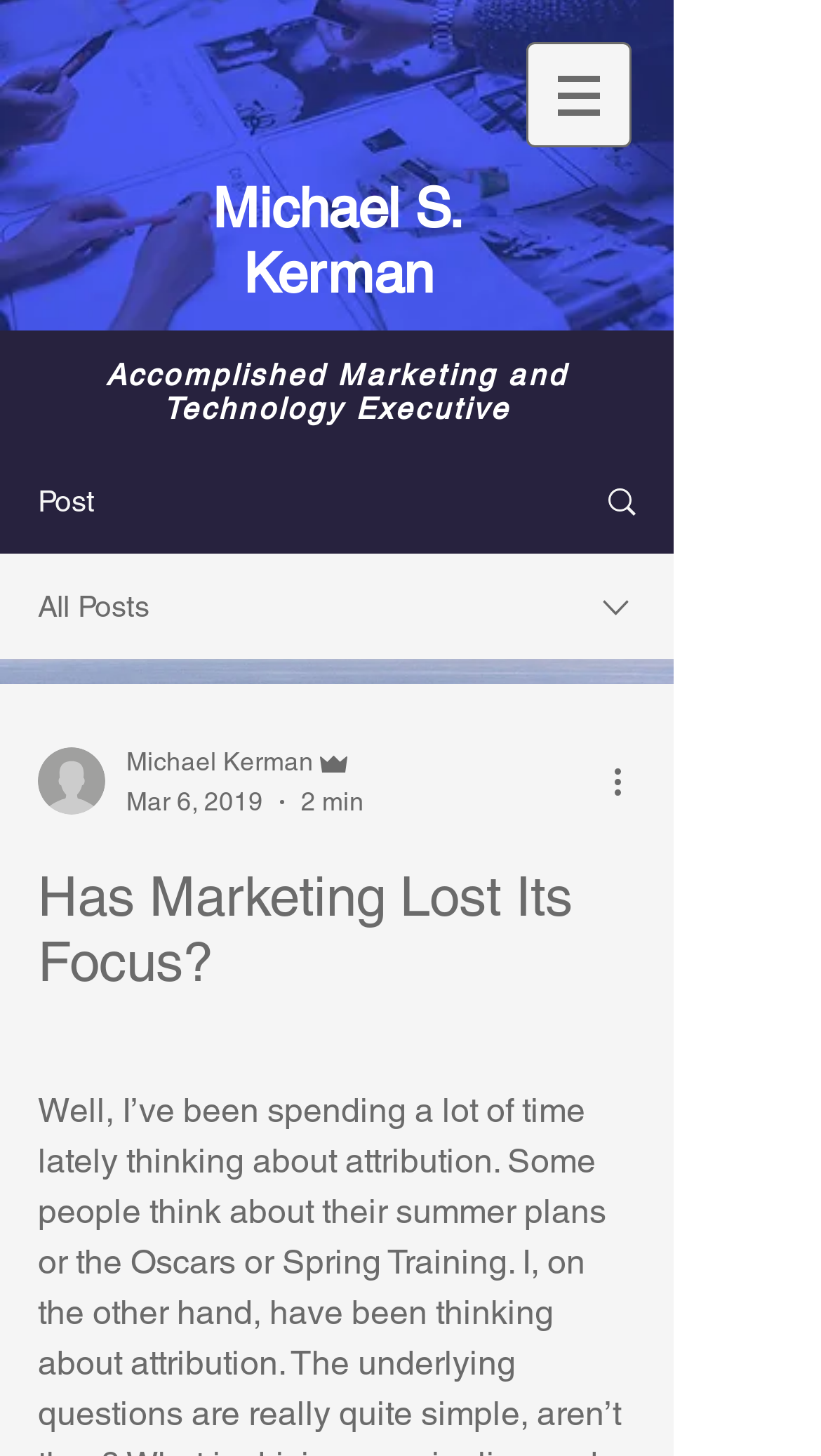Describe all the key features and sections of the webpage thoroughly.

This webpage appears to be a blog post or article written by Michael S. Kerman, an accomplished marketing and technology executive. At the top of the page, there is a heading with the author's name, accompanied by a link to his profile. To the right of the author's name, there is a navigation menu labeled "Site" with a dropdown button.

Below the author's name, there is a brief description of the post, which is categorized as "Post" and has an "All Posts" link to the right. There is also a combobox with a dropdown menu that appears to be related to the post's categories or tags.

The main content of the post is headed by a title, "Has Marketing Lost Its Focus?", which is centered near the top of the page. The article's text begins below the title, with a brief summary or introduction. The text is accompanied by an image of the writer, placed to the left of the text.

To the right of the text, there are several elements, including a button labeled "More actions" with a dropdown menu, and a series of generic elements that provide additional information about the post, such as the date it was published (March 6, 2019) and the estimated reading time (2 minutes).

Throughout the page, there are several images, including icons and graphics, that are used to enhance the visual appeal and provide additional context to the content. Overall, the page has a clean and organized layout, making it easy to navigate and read the article.